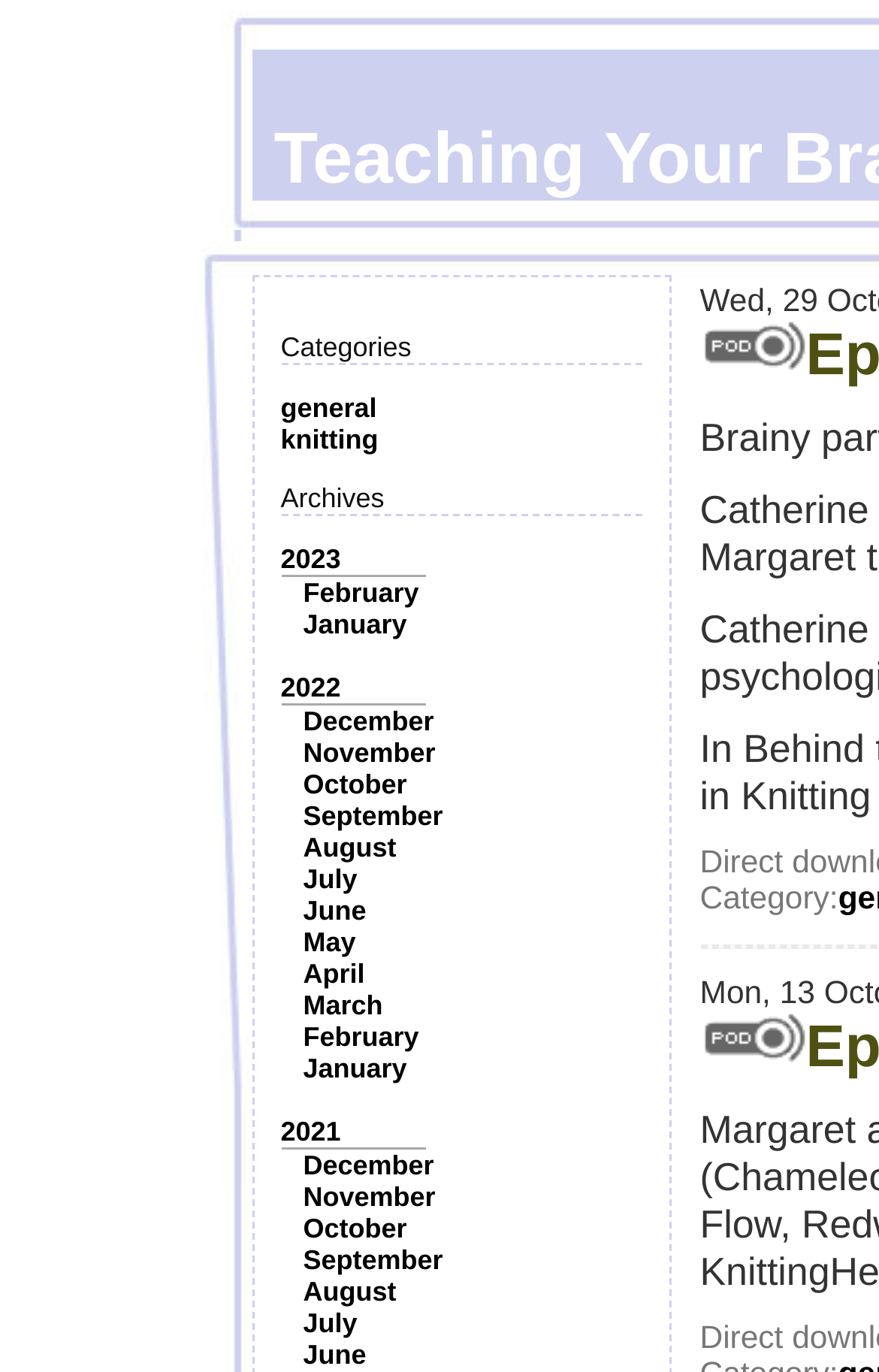Provide an in-depth description of the elements and layout of the webpage.

The webpage is about teaching your brain to knit, with a focus on categorizing and archiving knitting-related content. At the top, there is a section labeled "Categories" with two links, "general" and "knitting", positioned side by side. Below this section, there is an "Archives" section with a list of years, including 2023, 2022, and 2021, each with a series of month links, such as February, January, December, and so on, arranged in a vertical column.

To the right of the "Archives" section, there are two images, one above the other, with a gap in between. Above the top image, there is a static text "Category:".

The overall layout is organized, with clear categorization and archiving of content, making it easy to navigate and find specific information related to knitting.